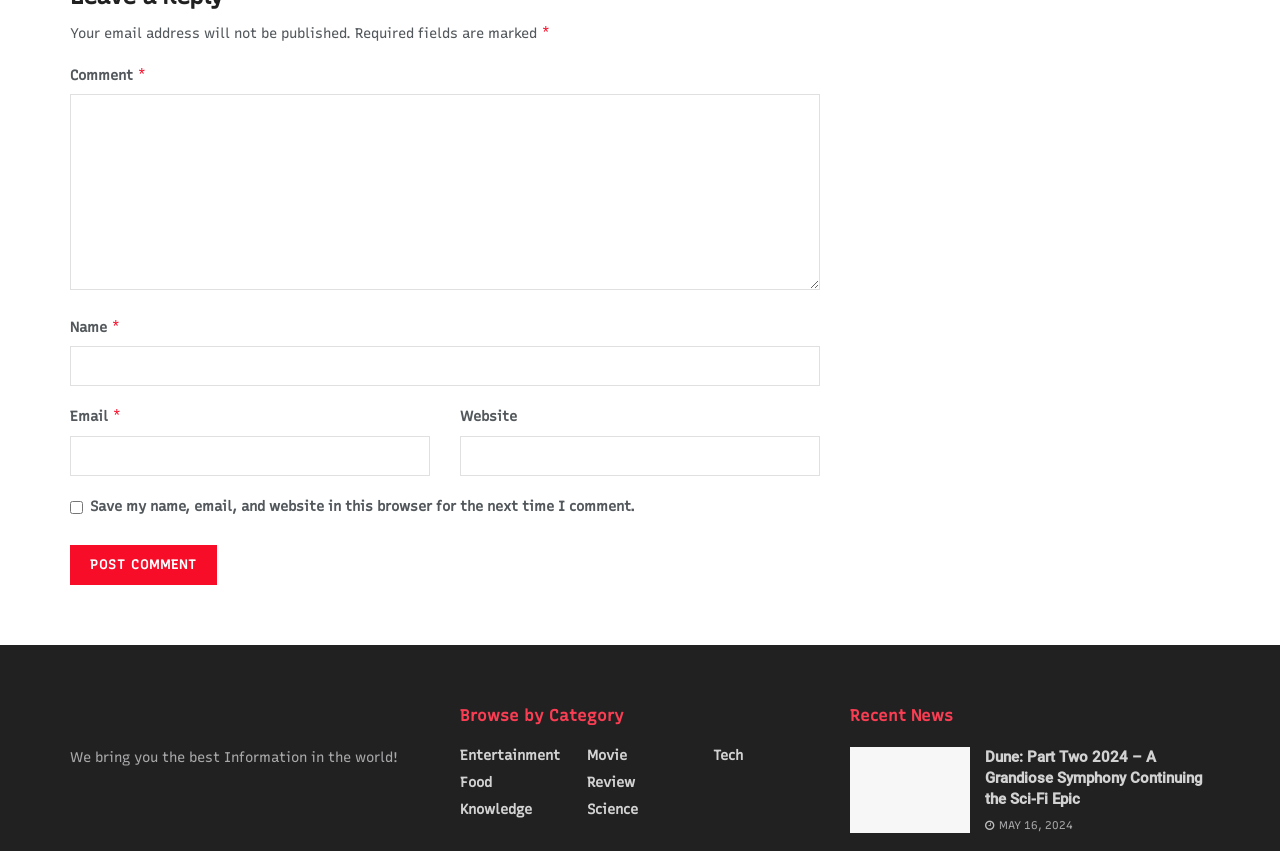Can you find the bounding box coordinates for the element to click on to achieve the instruction: "Click the post comment button"?

[0.055, 0.641, 0.17, 0.688]